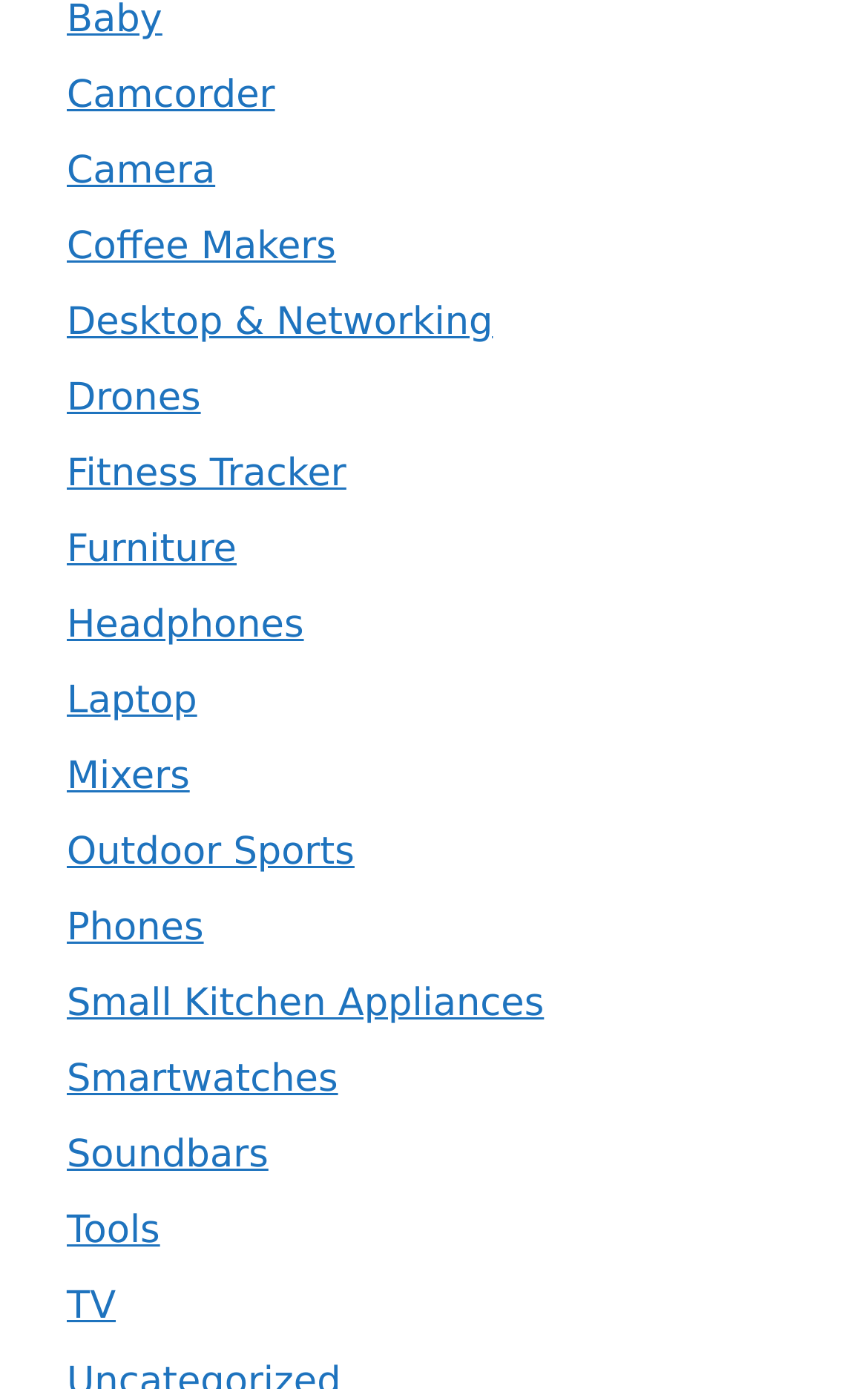Pinpoint the bounding box coordinates of the clickable area needed to execute the instruction: "Shop for Laptops". The coordinates should be specified as four float numbers between 0 and 1, i.e., [left, top, right, bottom].

[0.077, 0.489, 0.227, 0.521]